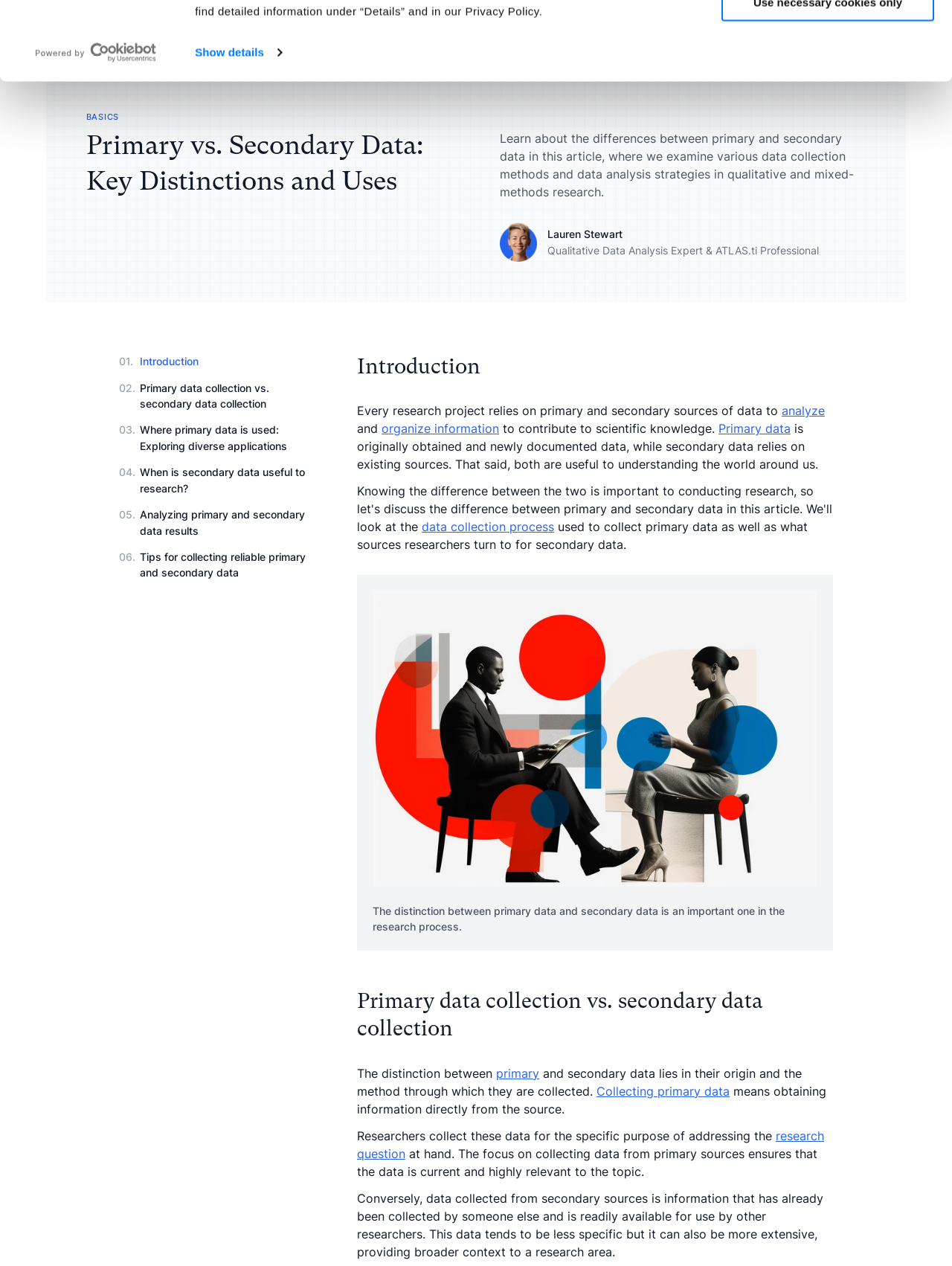Please determine the bounding box coordinates of the area that needs to be clicked to complete this task: 'Click on the 'Scientific Researchers' link'. The coordinates must be four float numbers between 0 and 1, formatted as [left, top, right, bottom].

[0.038, 0.073, 0.256, 0.131]